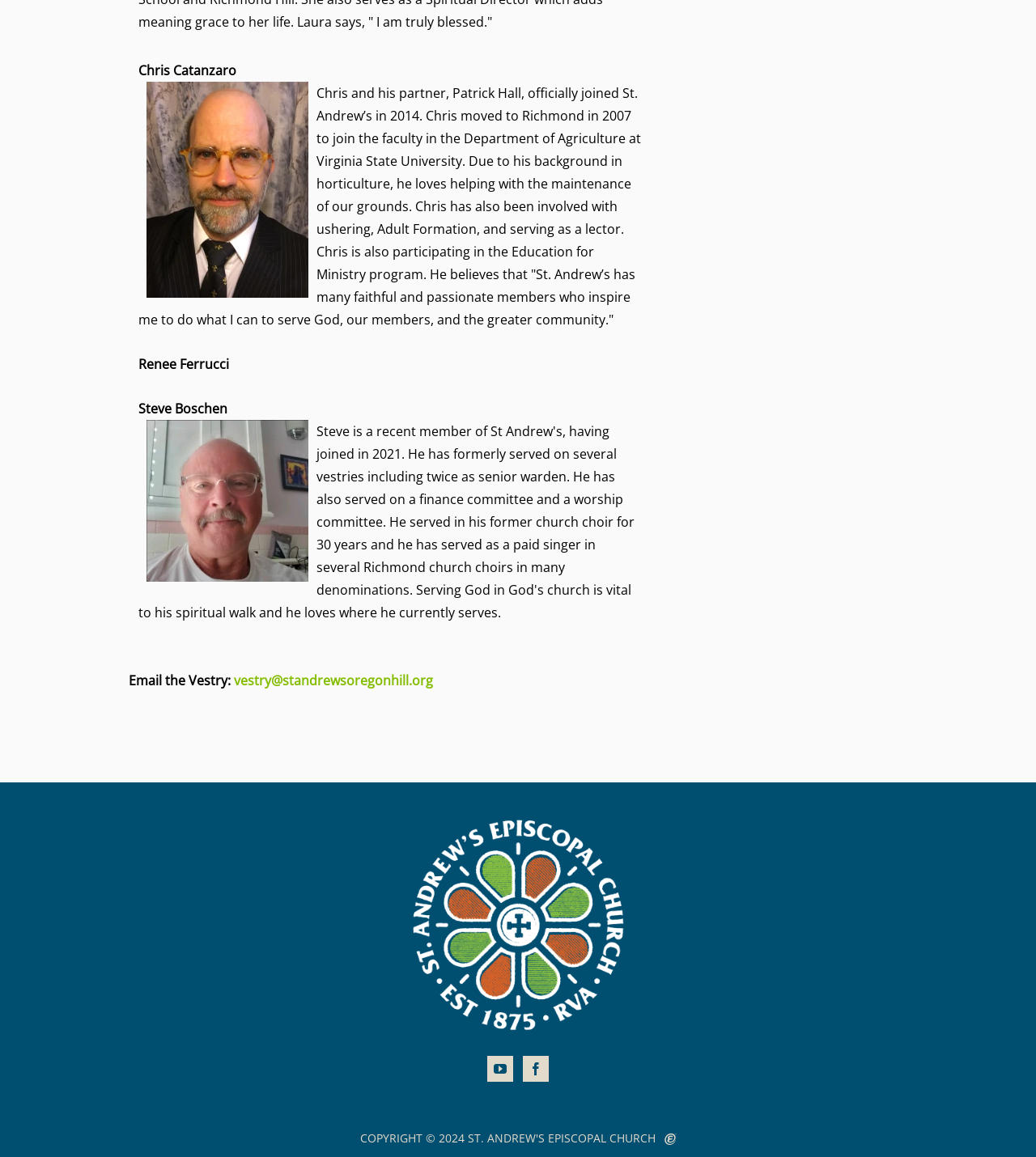Using a single word or phrase, answer the following question: 
How long did Steve Boschen serve in his former church choir?

30 years